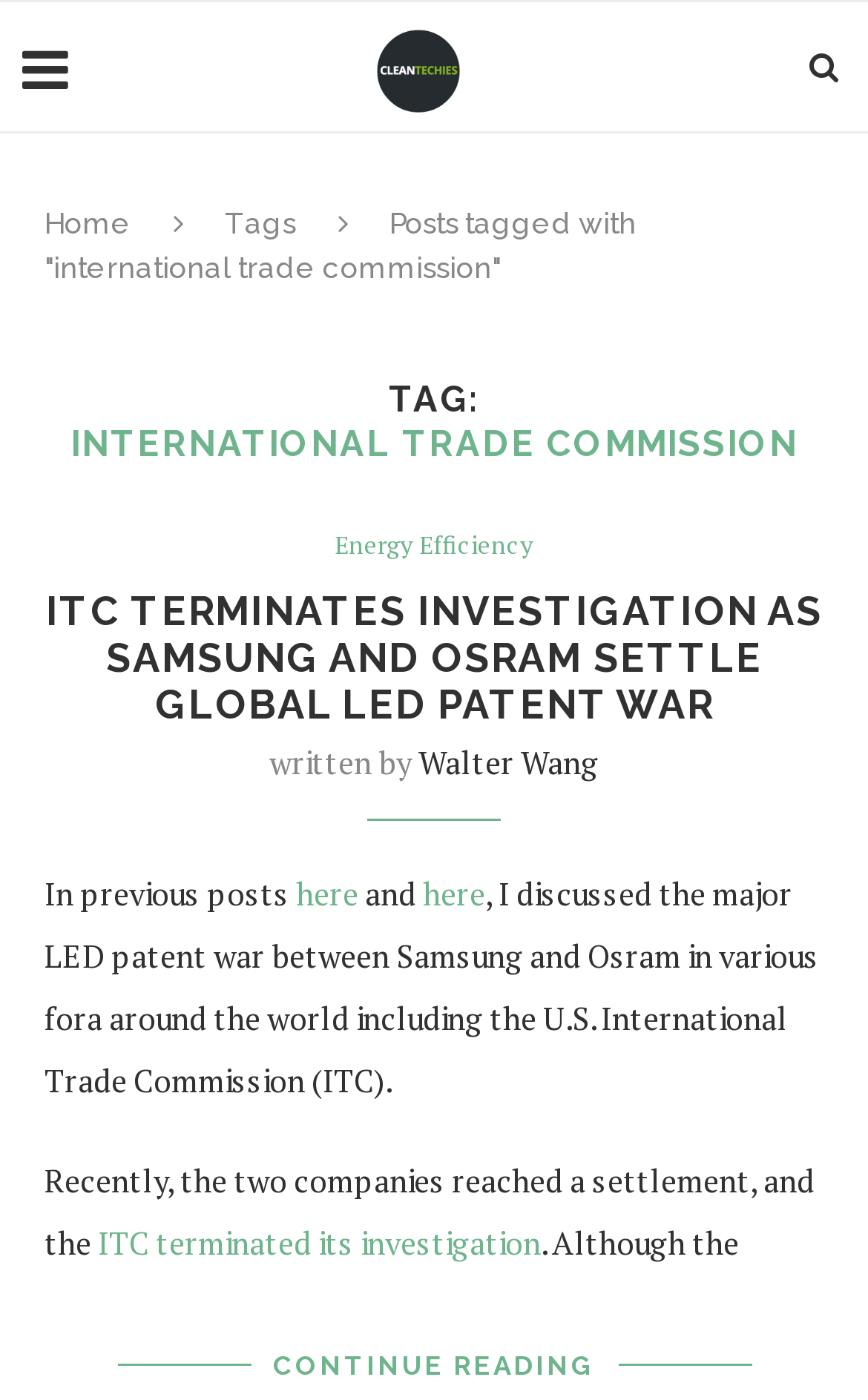Please specify the bounding box coordinates of the clickable section necessary to execute the following command: "Go to the Home page".

[0.051, 0.148, 0.151, 0.172]